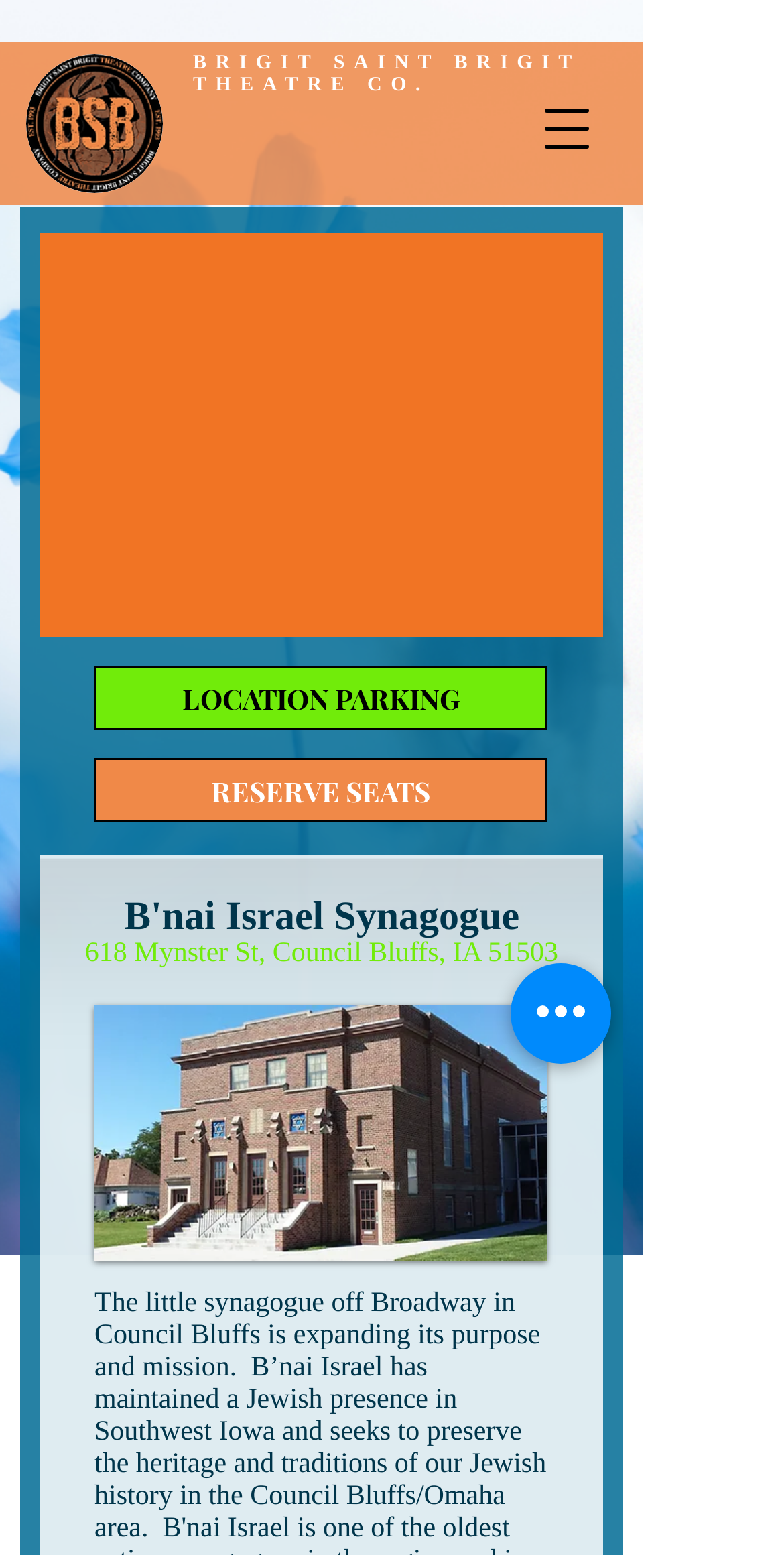Return the bounding box coordinates of the UI element that corresponds to this description: "parent_node: LOCATION PARKING". The coordinates must be given as four float numbers in the range of 0 and 1, [left, top, right, bottom].

[0.051, 0.15, 0.769, 0.41]